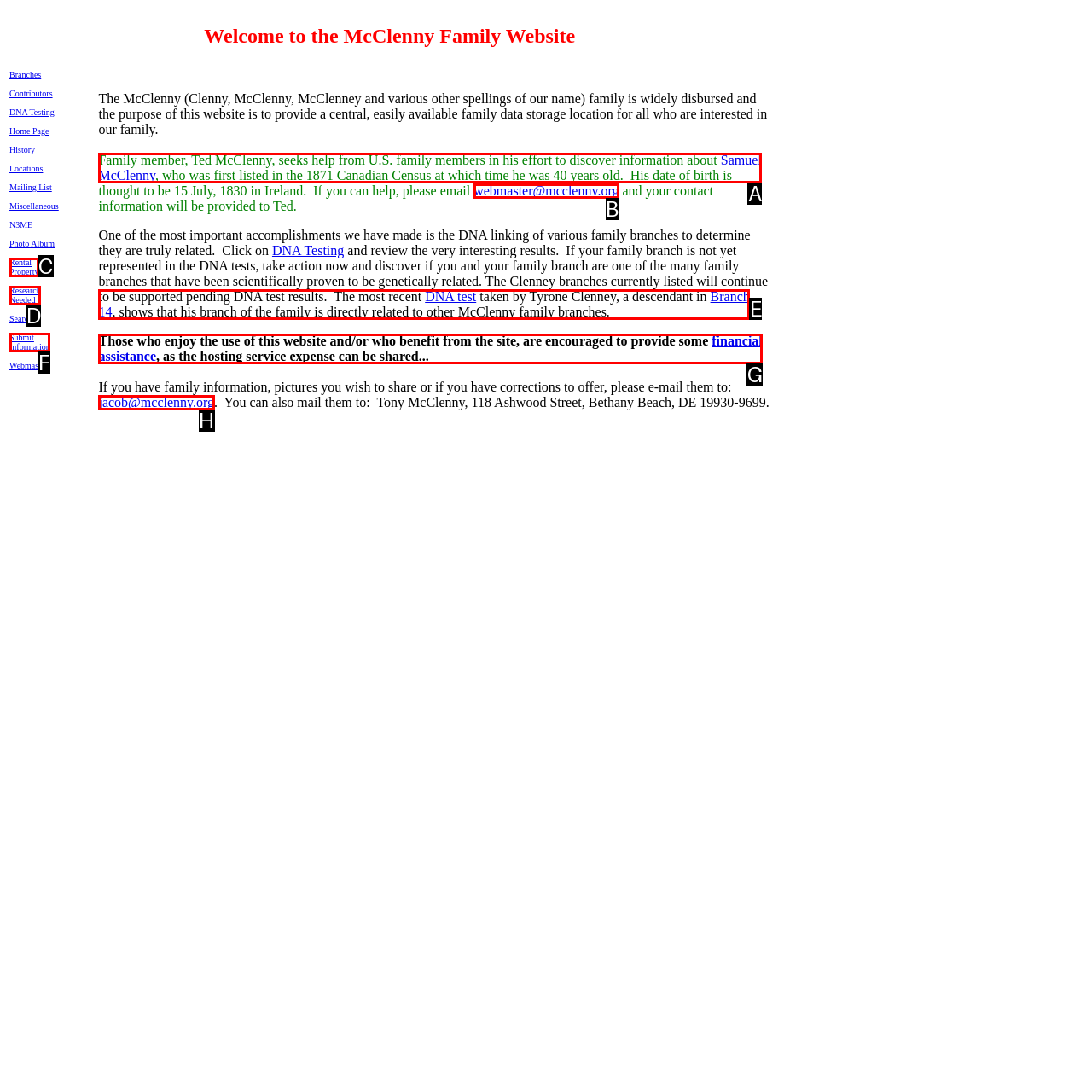Select the letter from the given choices that aligns best with the description: webmaster@mcclenny.org. Reply with the specific letter only.

B